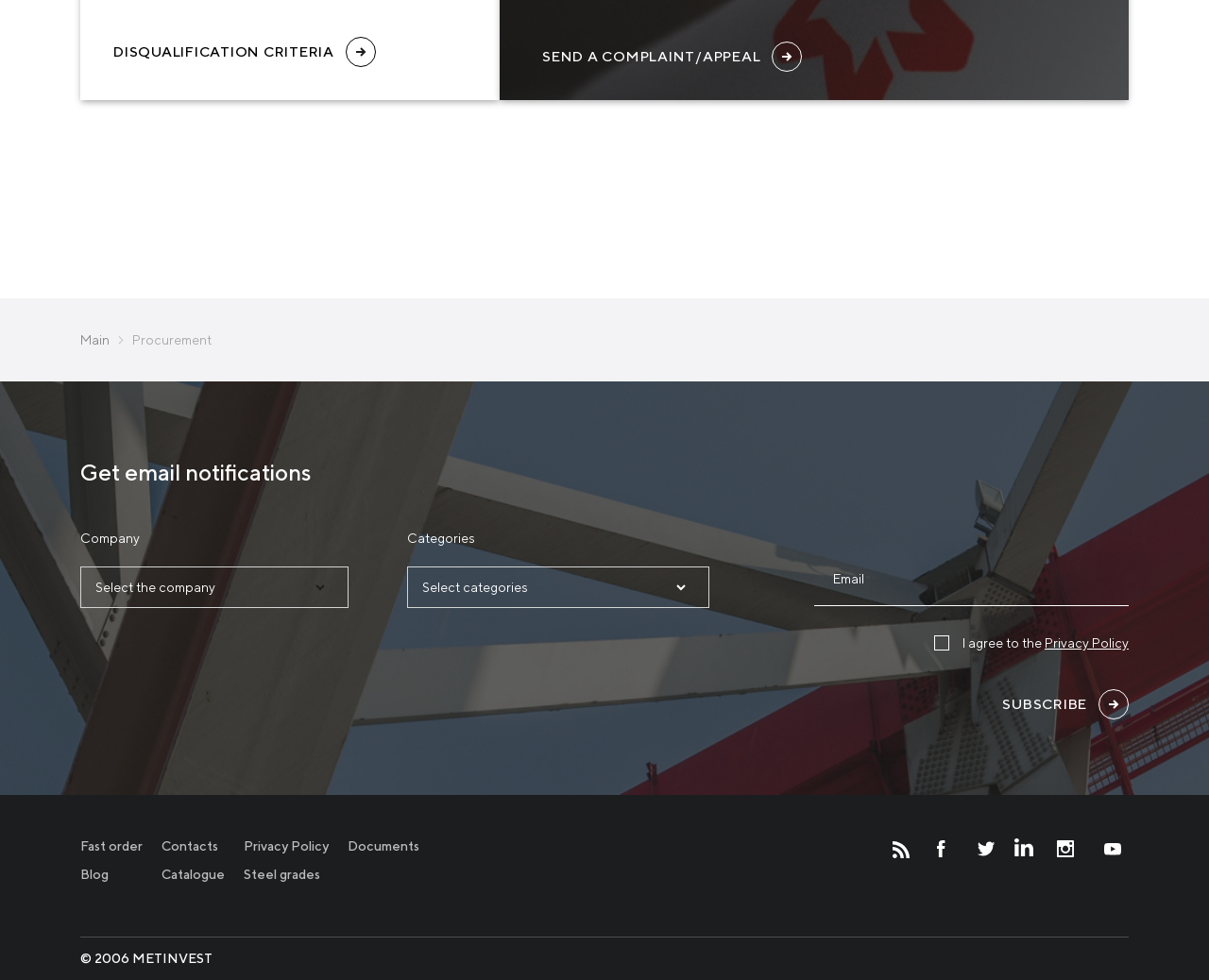Please identify the bounding box coordinates of the element I should click to complete this instruction: 'Click on the 'Privacy Policy' link'. The coordinates should be given as four float numbers between 0 and 1, like this: [left, top, right, bottom].

[0.864, 0.648, 0.934, 0.664]